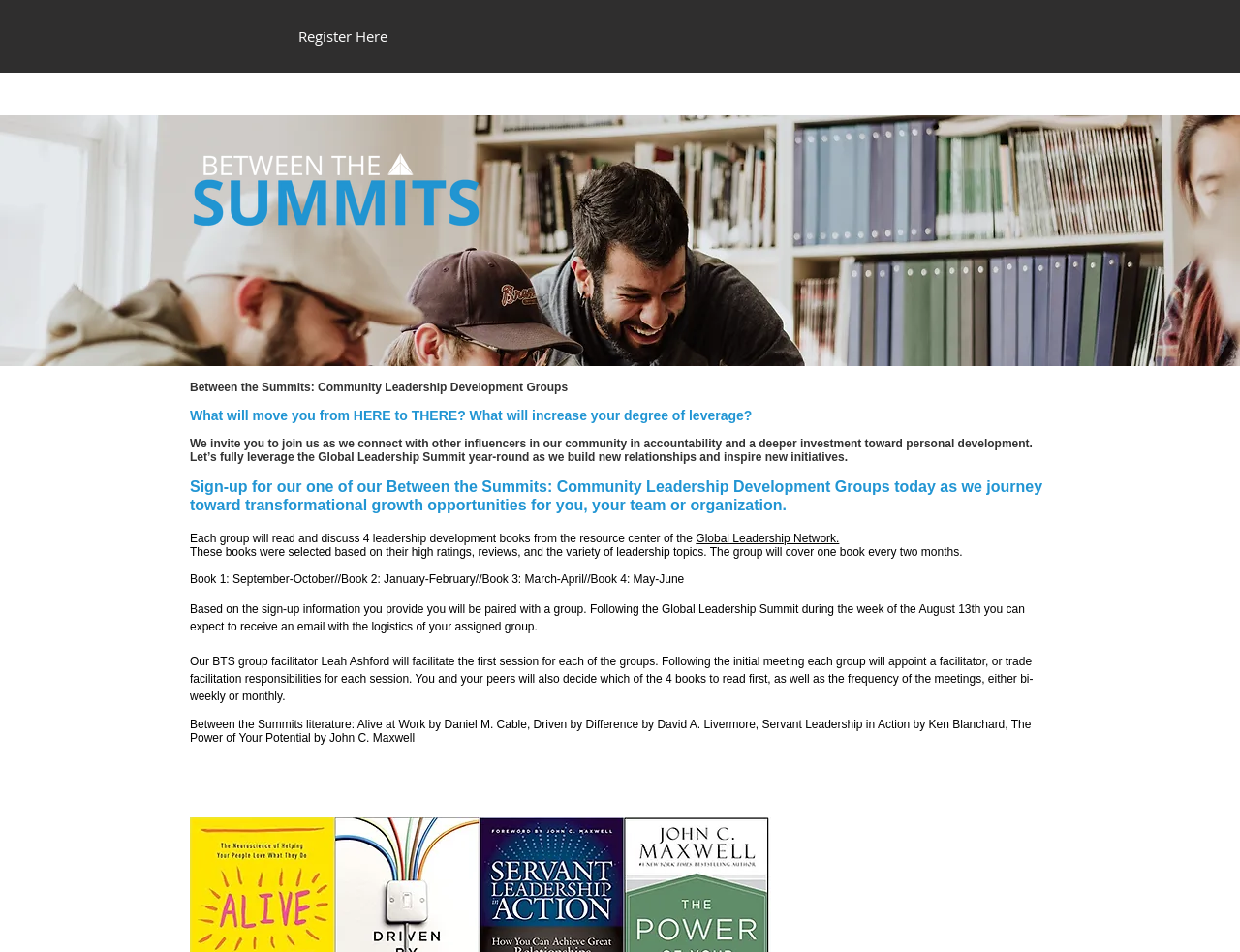Bounding box coordinates are specified in the format (top-left x, top-left y, bottom-right x, bottom-right y). All values are floating point numbers bounded between 0 and 1. Please provide the bounding box coordinate of the region this sentence describes: Global Leadership Network.

[0.561, 0.558, 0.677, 0.573]